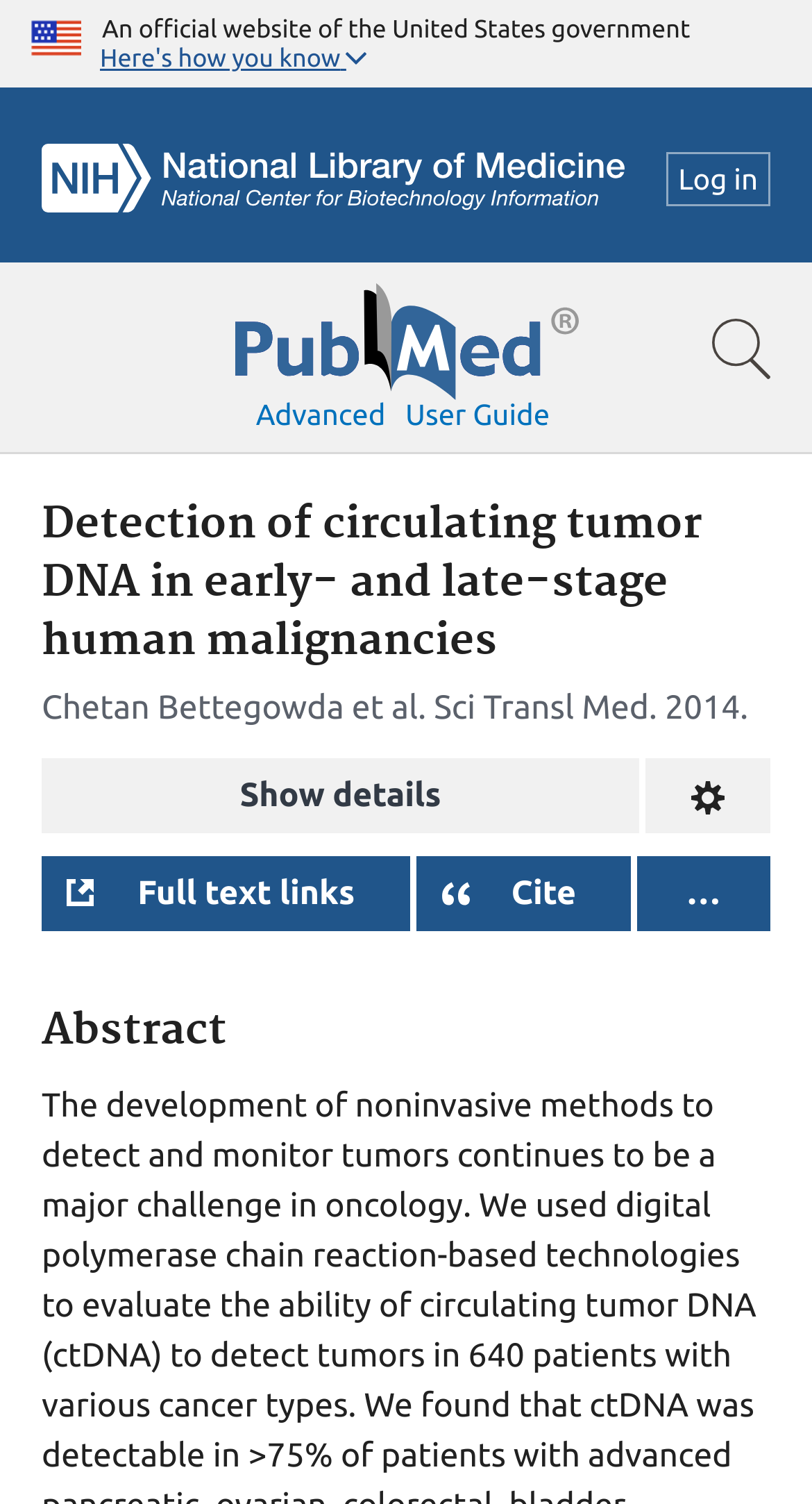Determine the bounding box coordinates for the clickable element to execute this instruction: "View user guide". Provide the coordinates as four float numbers between 0 and 1, i.e., [left, top, right, bottom].

[0.499, 0.265, 0.677, 0.287]